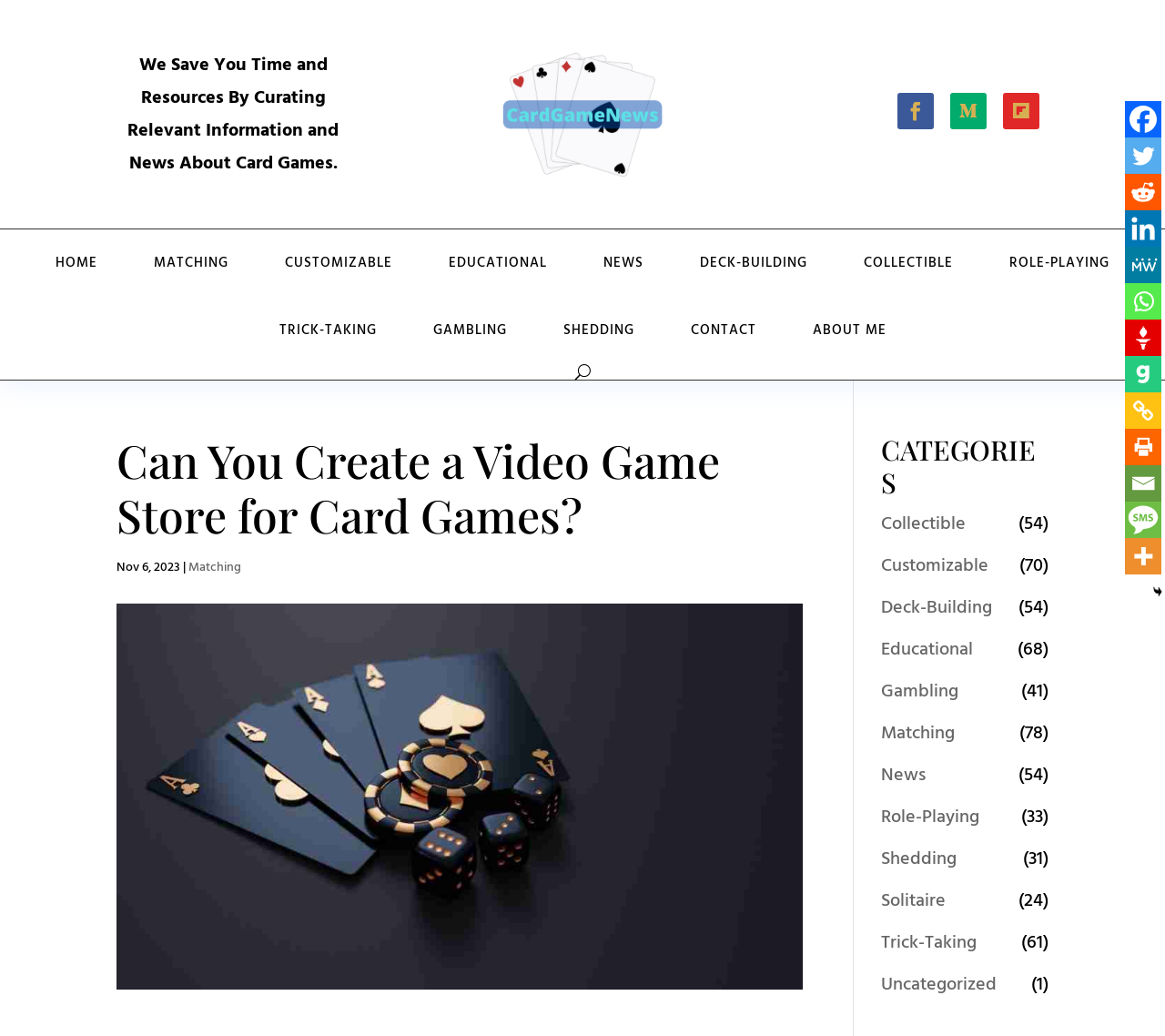How many categories of card games are listed?
Please provide a comprehensive answer based on the visual information in the image.

By counting the number of links under the 'CATEGORIES' heading, I can see that there are 11 categories of card games listed, including Collectible, Customizable, Deck-Building, Educational, Gambling, Matching, News, Role-Playing, Shedding, Solitaire, and Trick-Taking.